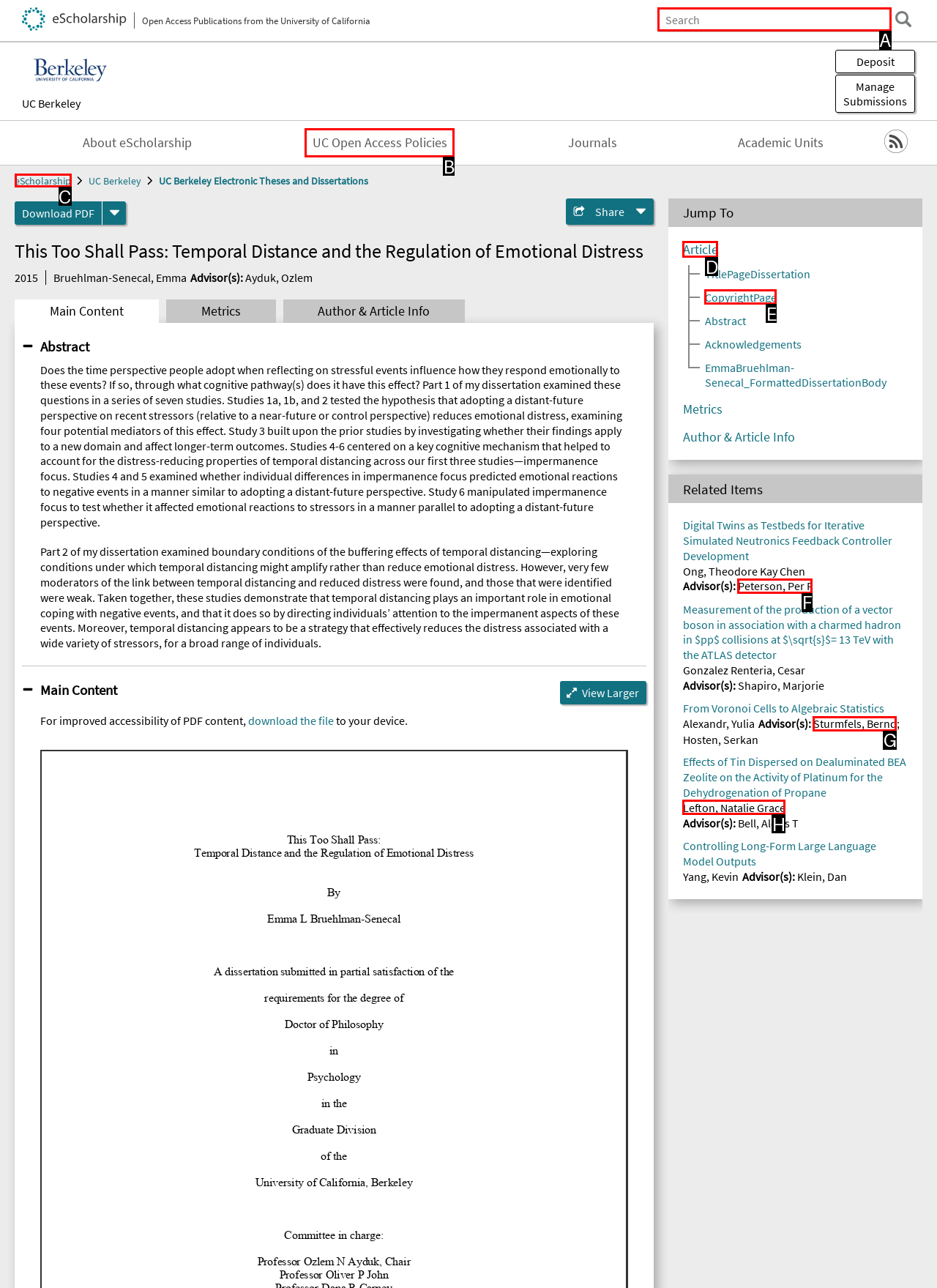Identify the correct lettered option to click in order to perform this task: Search eScholarship. Respond with the letter.

A